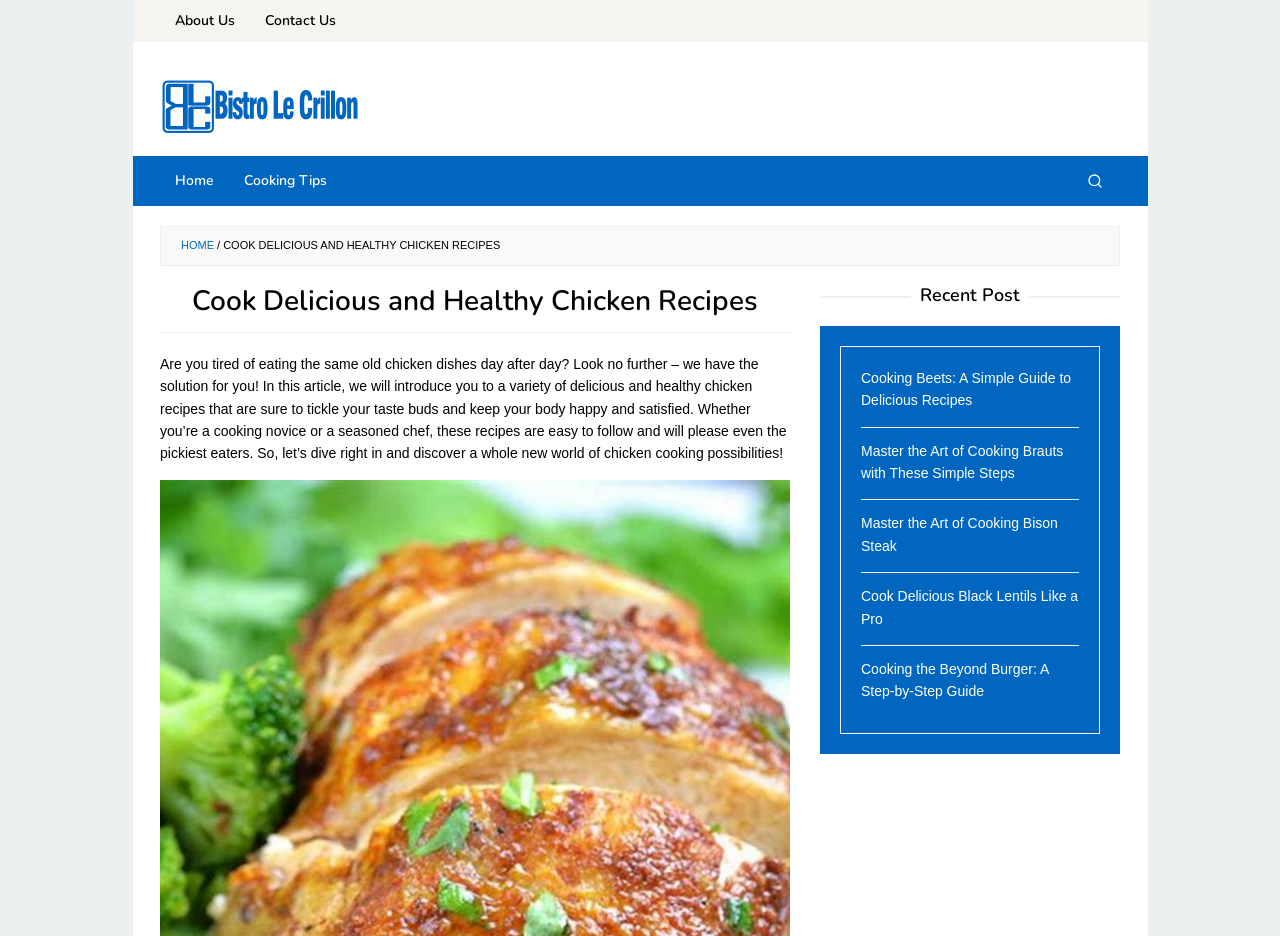Locate the bounding box of the UI element defined by this description: "Public Health". The coordinates should be given as four float numbers between 0 and 1, formatted as [left, top, right, bottom].

None